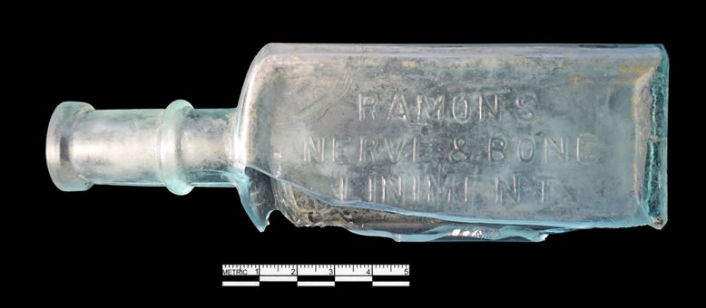What is the likely purpose of the liniment?
Kindly offer a detailed explanation using the data available in the image.

The name of the liniment, 'Ramon's Nerve & Bone Liniment', implies that it was used to relieve pain, and such products were common during the late 19th and early 20th centuries.